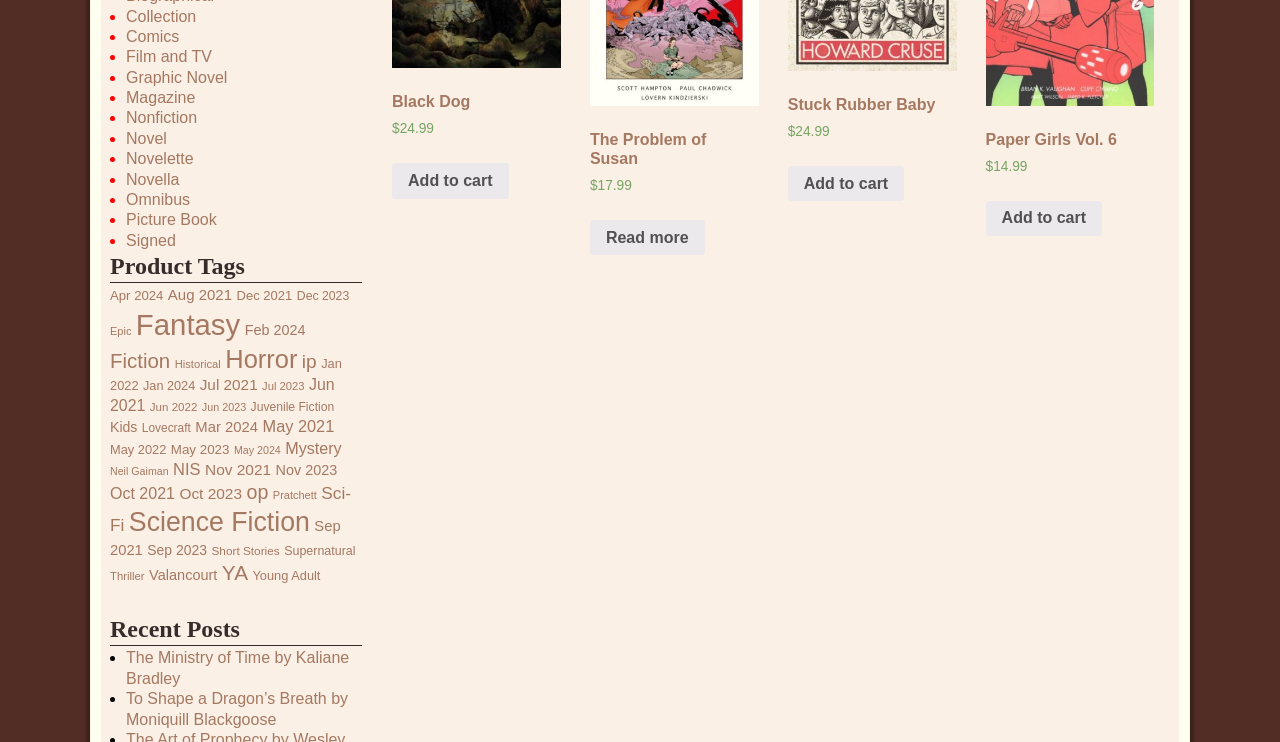Respond to the question below with a single word or phrase:
How many categories are listed?

21